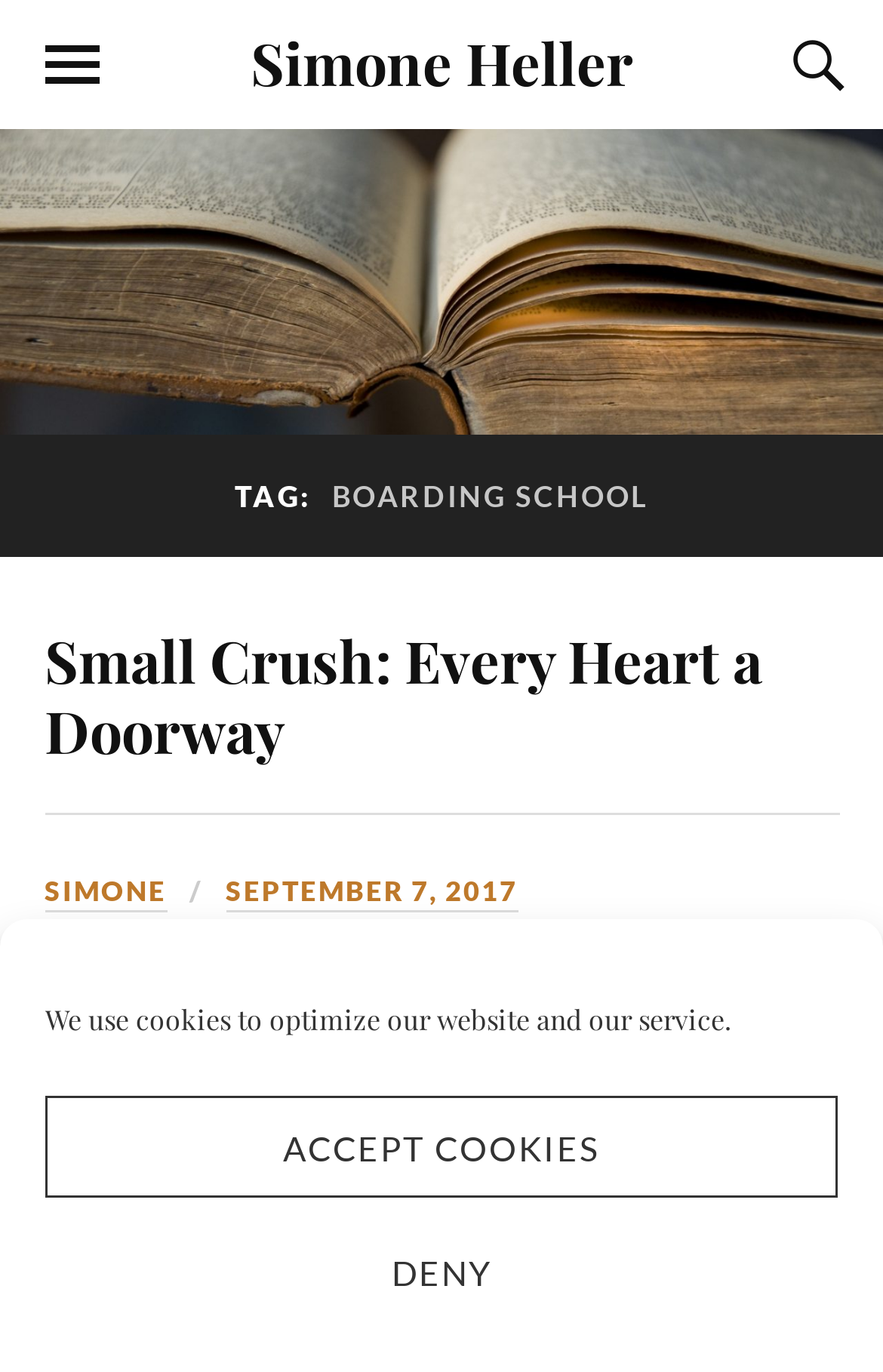Based on the element description: "Simone", identify the UI element and provide its bounding box coordinates. Use four float numbers between 0 and 1, [left, top, right, bottom].

[0.05, 0.637, 0.188, 0.666]